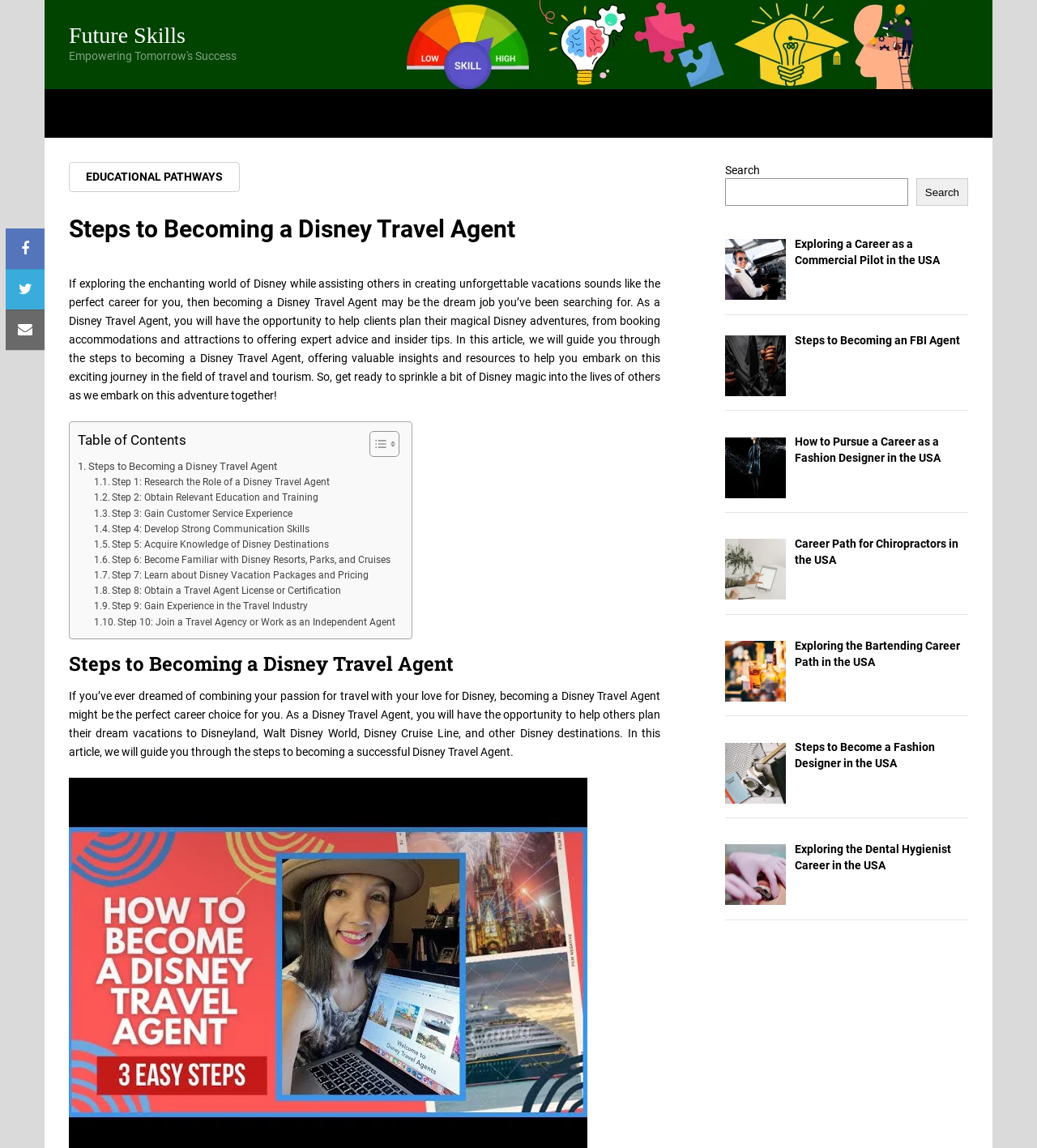What is the main topic of this webpage?
Using the image as a reference, give a one-word or short phrase answer.

Becoming a Disney Travel Agent